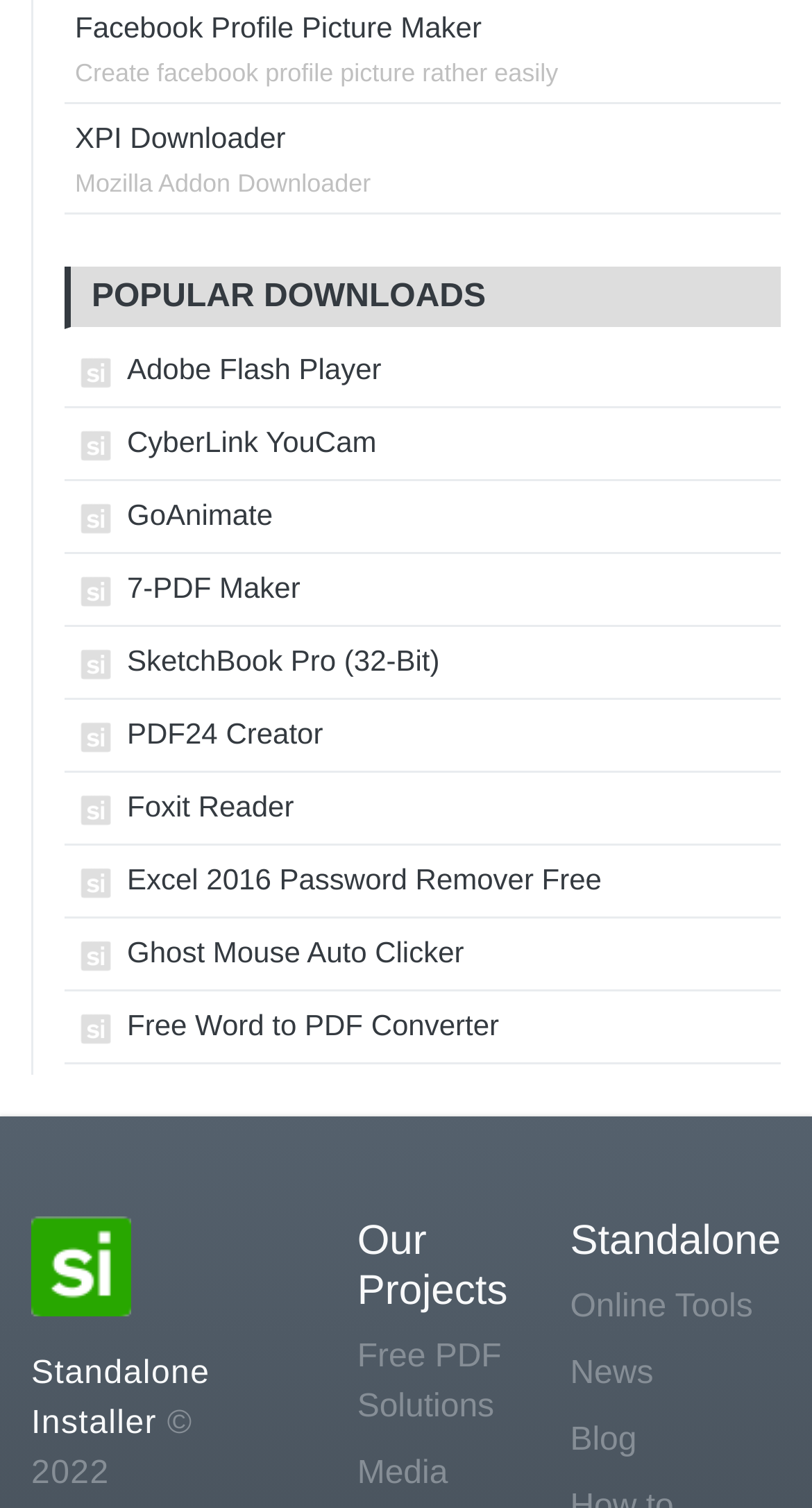How many popular downloads are listed?
Provide a one-word or short-phrase answer based on the image.

10